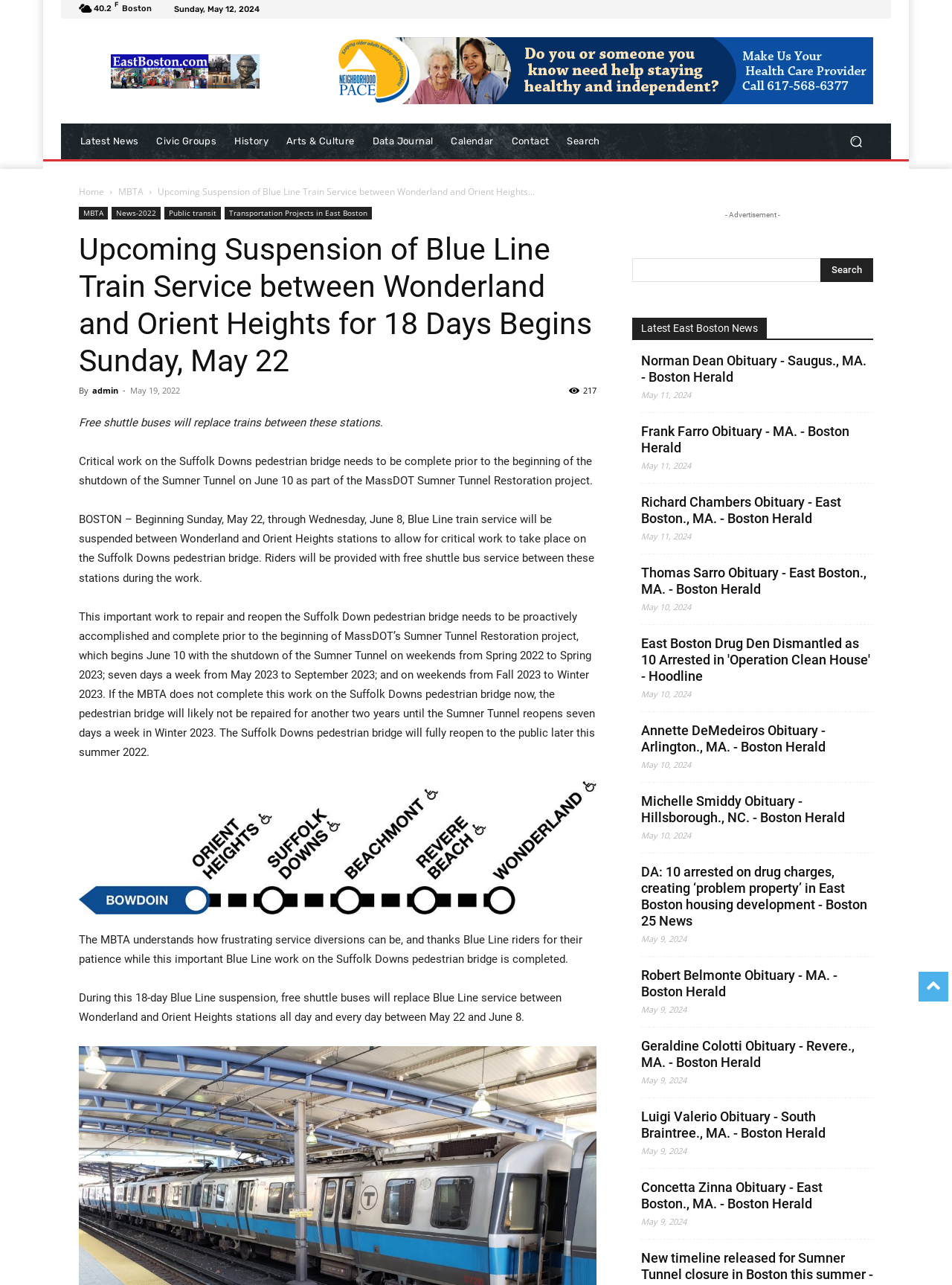Kindly respond to the following question with a single word or a brief phrase: 
What is the name of the author of the main article?

admin